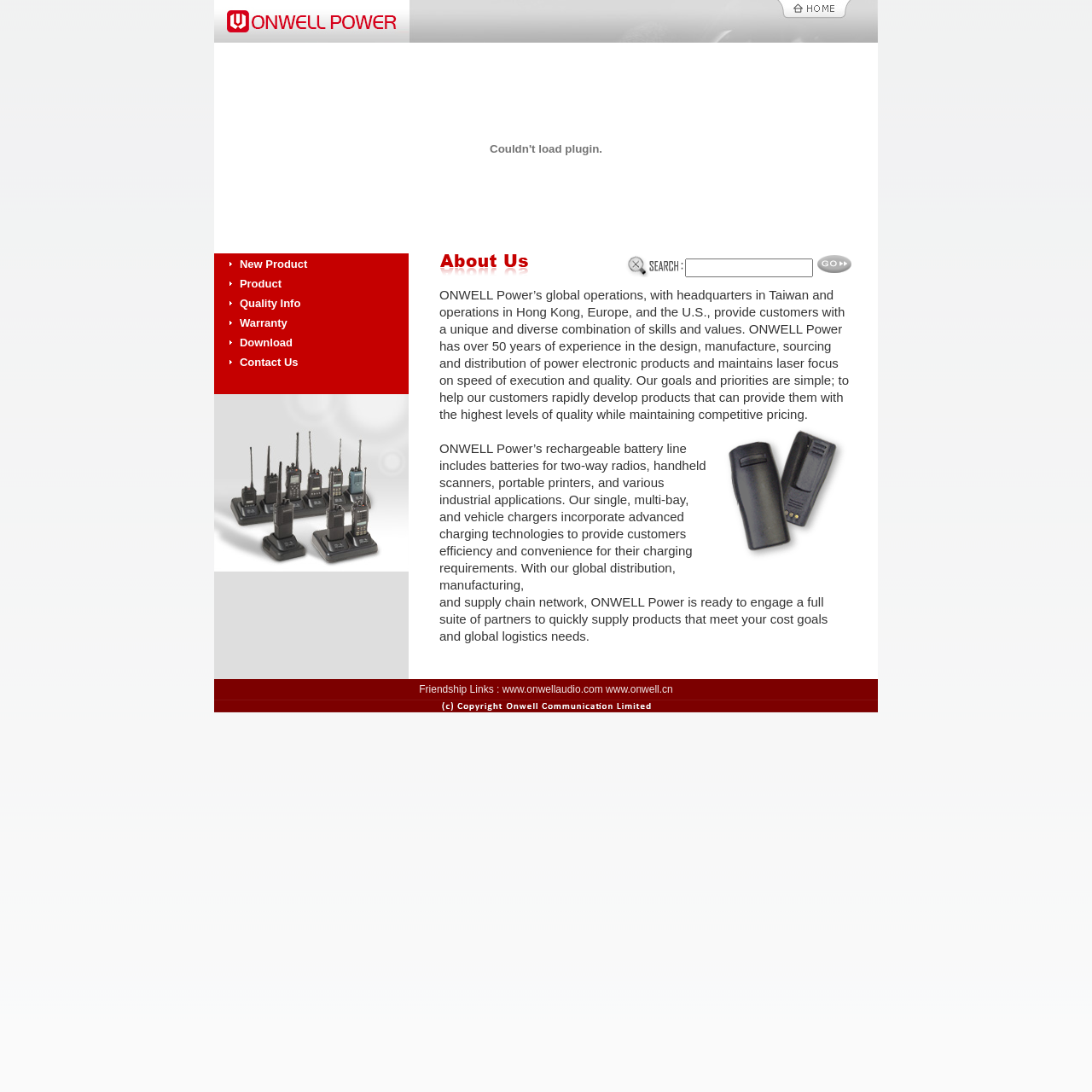Please examine the image and answer the question with a detailed explanation:
What is the company's name?

The company's name can be found in the text description on the webpage, which states 'ONWELL Power’s global operations, with headquarters in Taiwan and operations in Hong Kong, Europe, and the U.S...'.